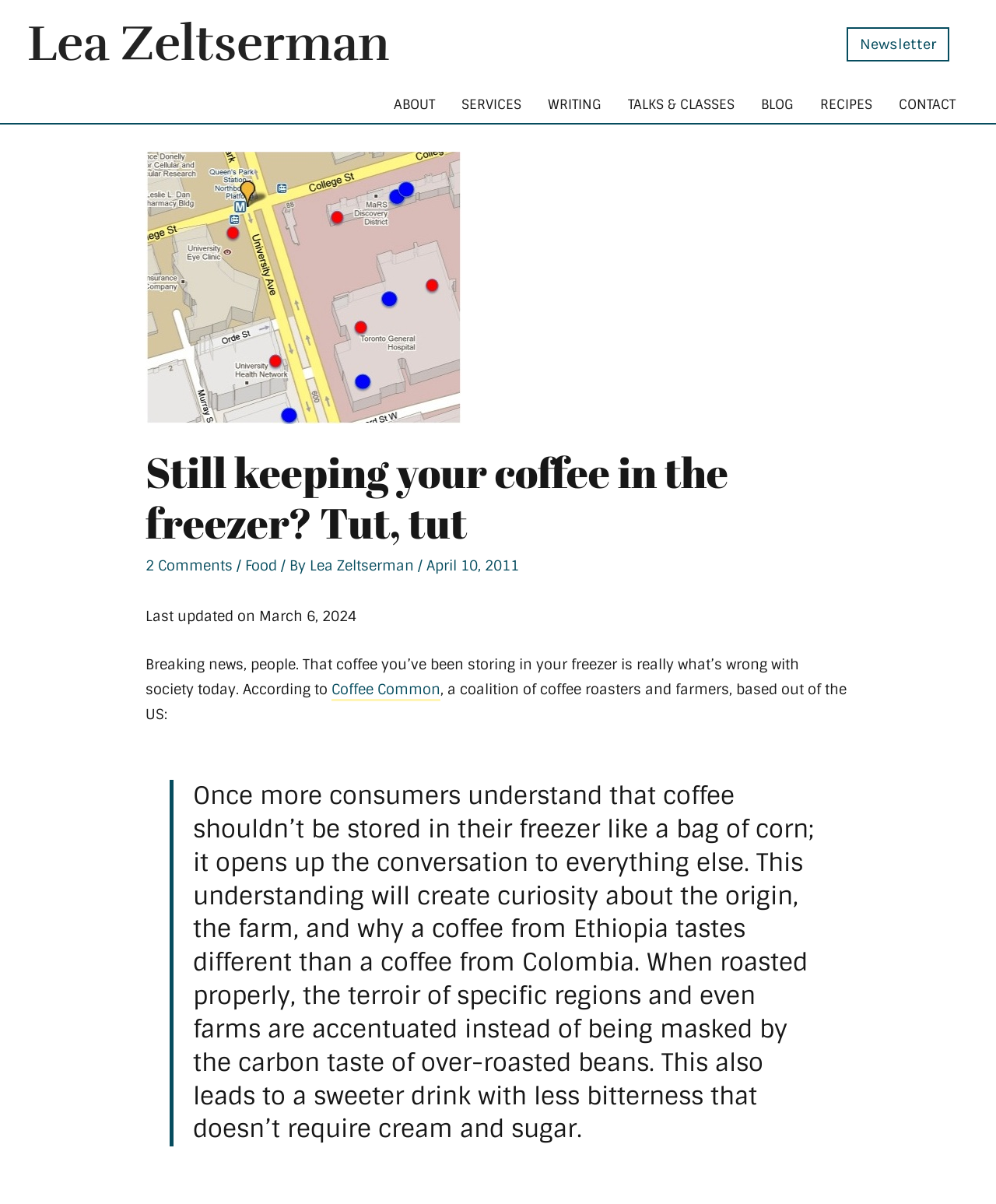Give a one-word or phrase response to the following question: What is the purpose of storing coffee properly?

To appreciate its origin and flavor